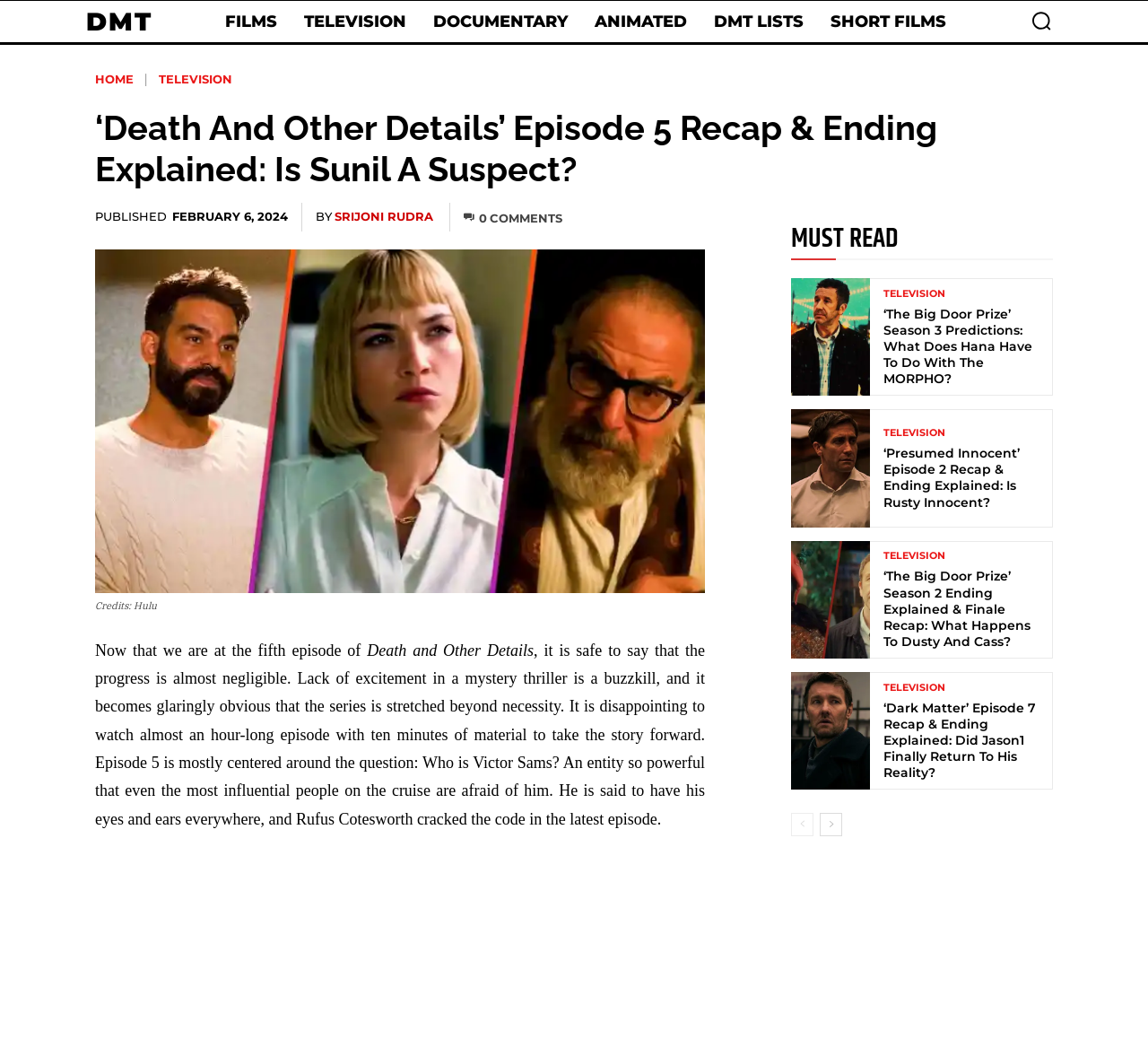Identify the bounding box coordinates of the clickable region to carry out the given instruction: "Click on the 'FILMS' link".

[0.188, 0.0, 0.249, 0.041]